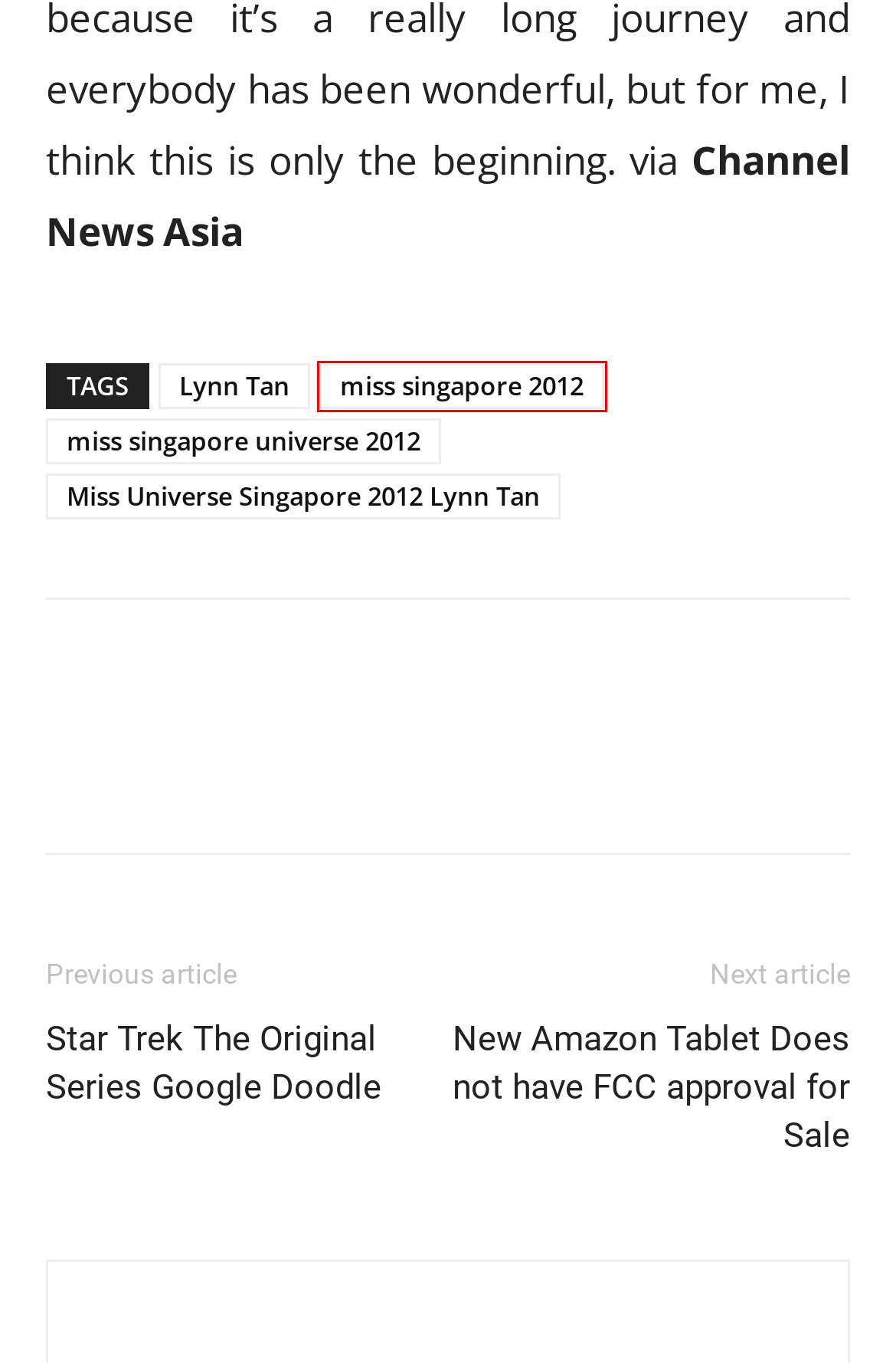You are looking at a screenshot of a webpage with a red bounding box around an element. Determine the best matching webpage description for the new webpage resulting from clicking the element in the red bounding box. Here are the descriptions:
A. New Amazon Tablet Does not have FCC approval for Sale - Hubsubpost Digital World
B. Star Trek The Original Series Google Doodle - Hubsubpost Digital World
C. Lynn Tan Archives - Hubsubpost Digital World
D. Home - Hubsubpost Digital World
E. miss singapore 2012 Archives - Hubsubpost Digital World
F. Miss Universe Singapore 2012 Lynn Tan Archives - Hubsubpost Digital World
G. miss singapore universe 2012 Archives - Hubsubpost Digital World
H. Contact Us - Hubsubpost Digital World

E